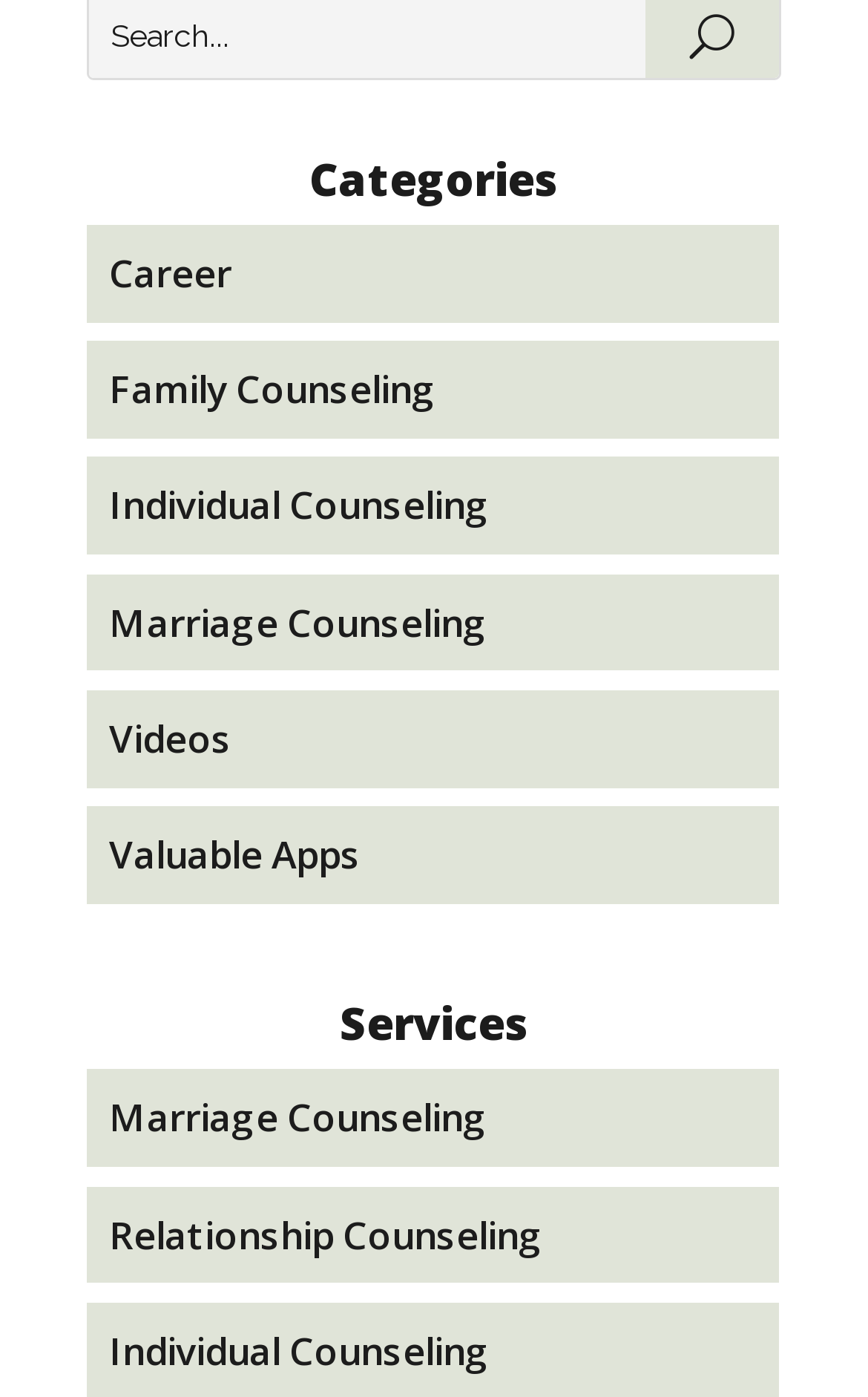What is the last service listed?
Based on the image, answer the question in a detailed manner.

I looked at the links under the 'Services' heading and found that the last link is 'Individual Counseling'. This is because its y2 coordinate (0.985) is the largest among all the links under the 'Services' heading.